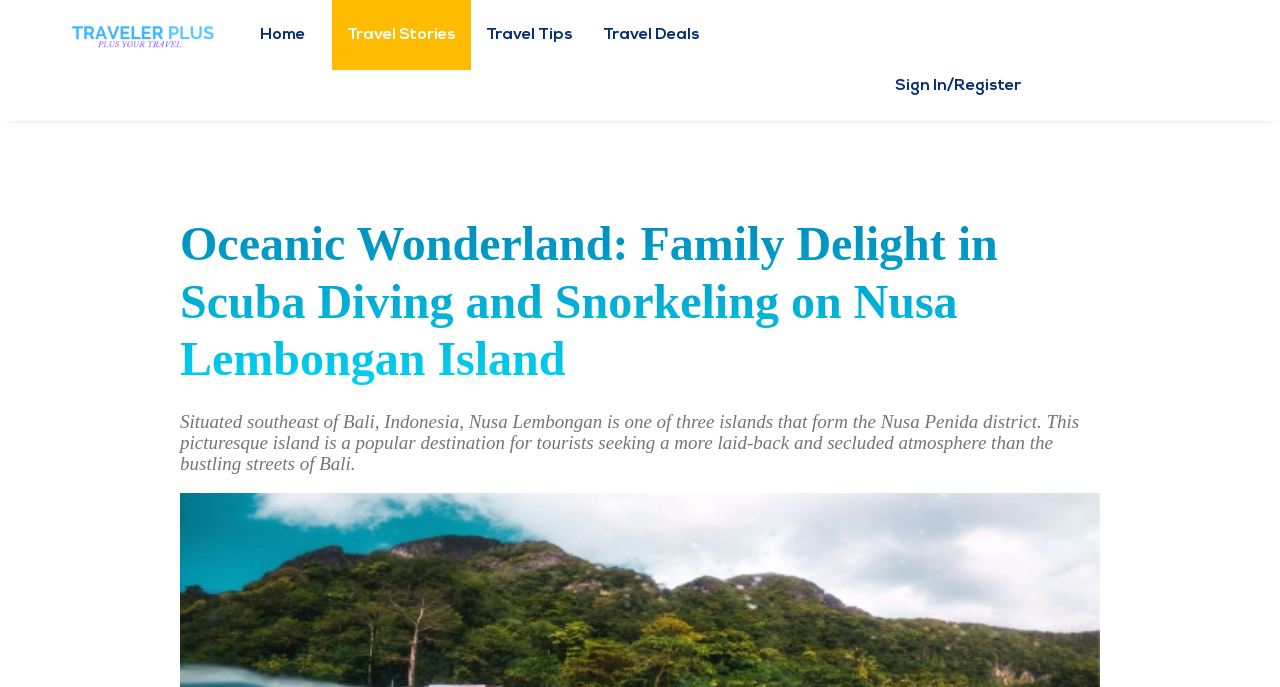Based on the element description facebook, identify the bounding box of the UI element in the given webpage screenshot. The coordinates should be in the format (top-left x, top-left y, bottom-right x, bottom-right y) and must be between 0 and 1.

None